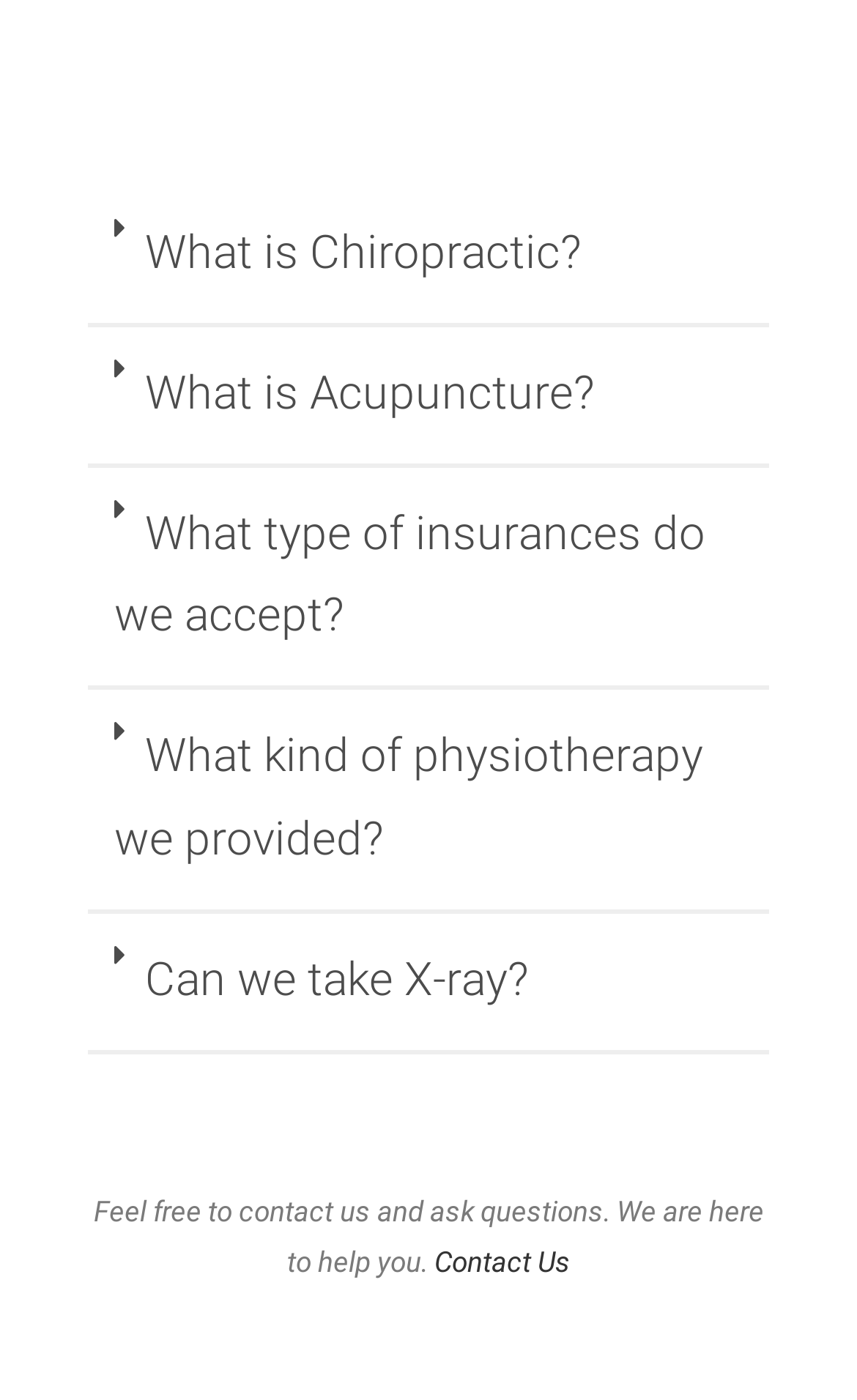Please identify the bounding box coordinates of the region to click in order to complete the task: "Click on 'What is Chiropractic?'". The coordinates must be four float numbers between 0 and 1, specified as [left, top, right, bottom].

[0.103, 0.133, 0.897, 0.233]